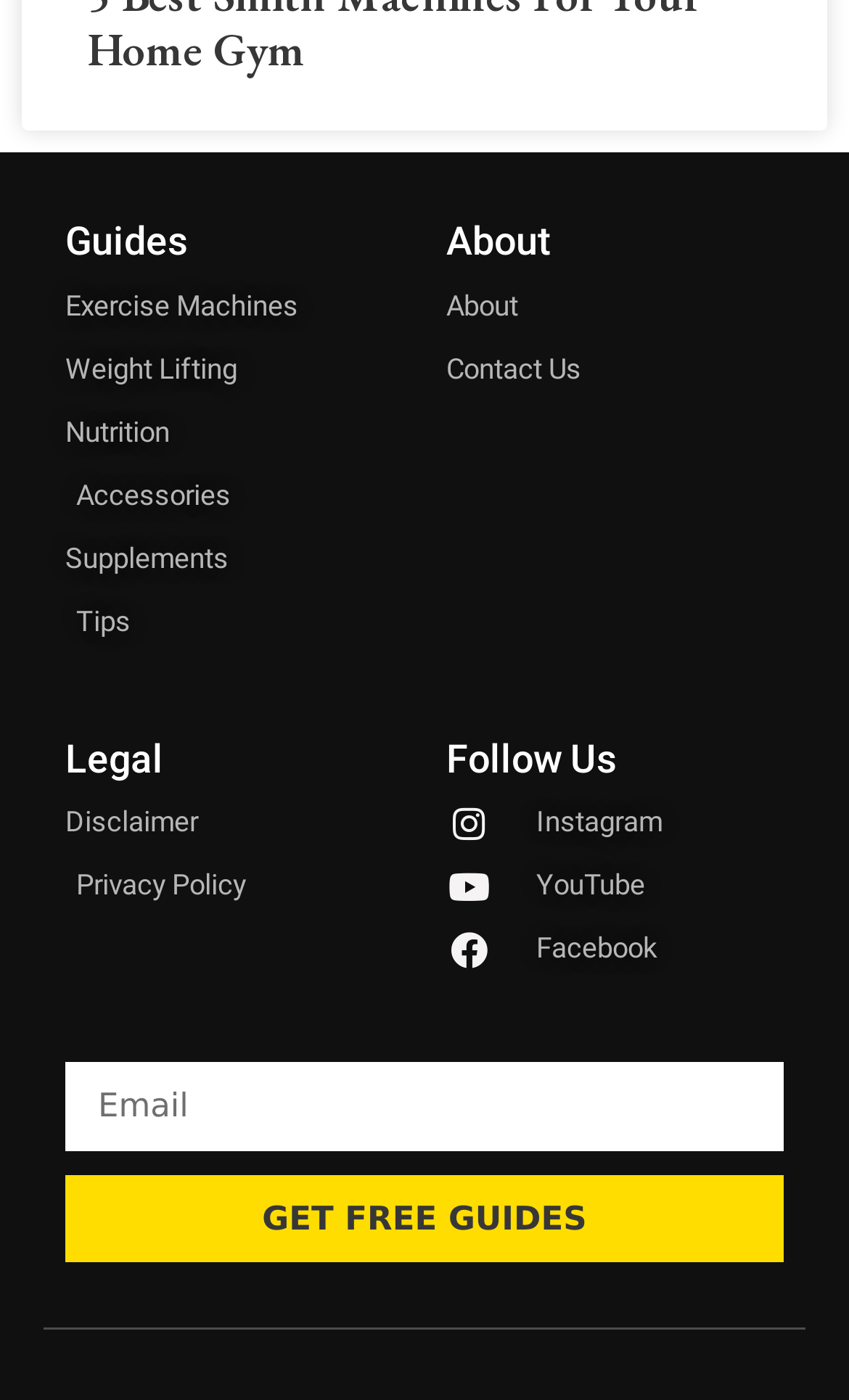Locate the bounding box coordinates of the item that should be clicked to fulfill the instruction: "Buy Fortnite – 13500 V-Bucks".

None